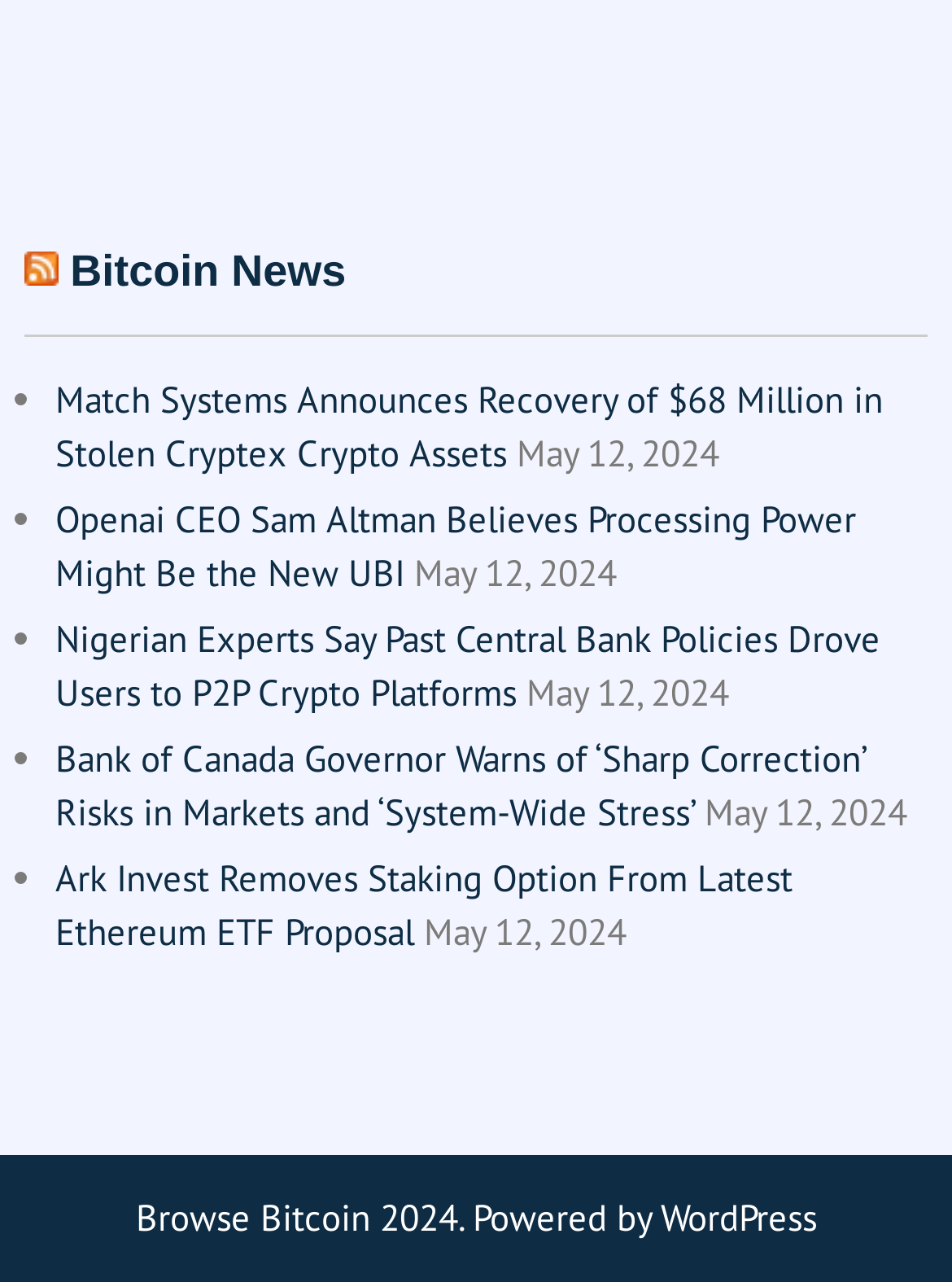Identify the bounding box coordinates for the element you need to click to achieve the following task: "Browse Bitcoin 2024". Provide the bounding box coordinates as four float numbers between 0 and 1, in the form [left, top, right, bottom].

[0.142, 0.931, 0.858, 0.968]